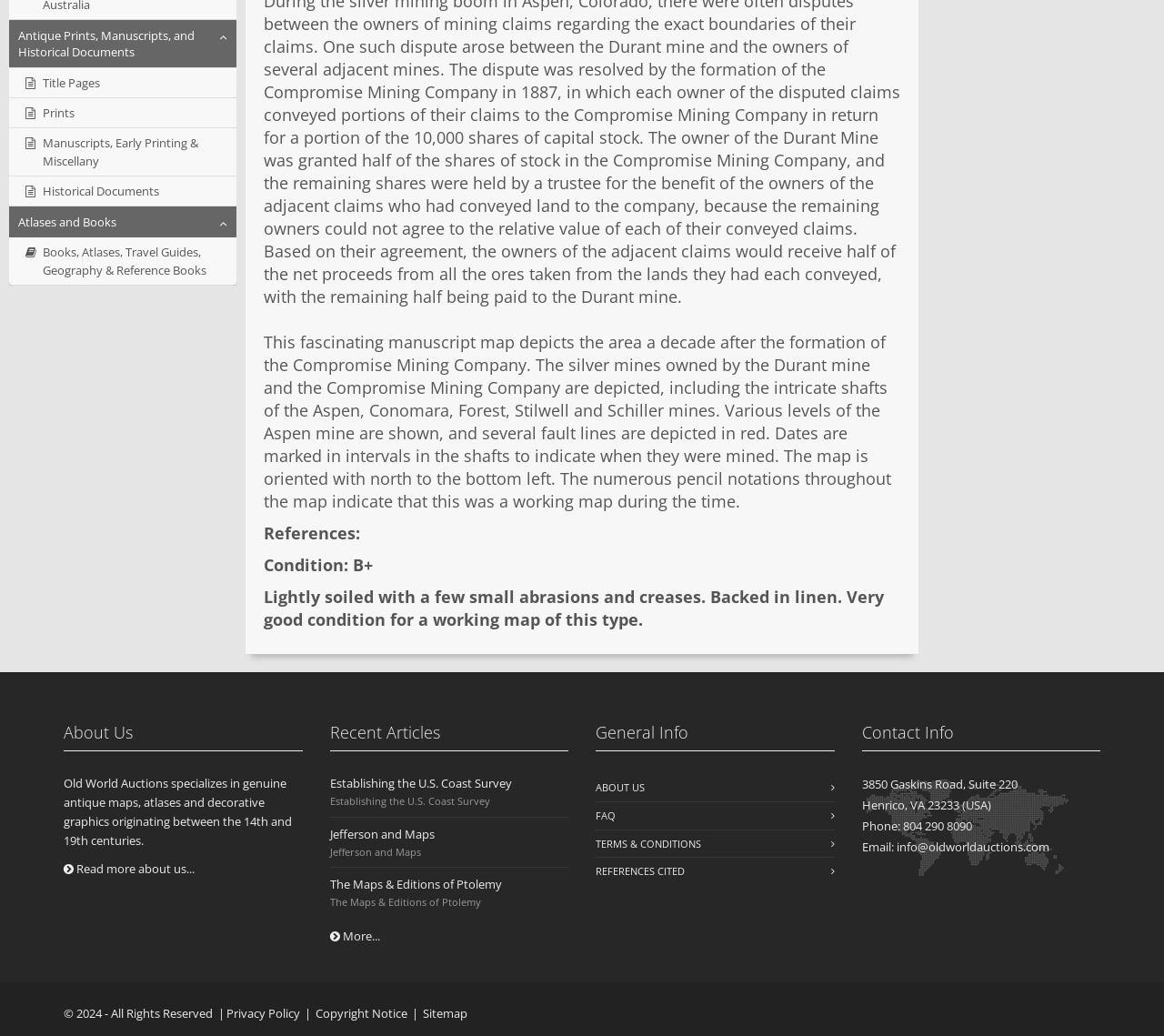Predict the bounding box for the UI component with the following description: "Sitemap".

[0.363, 0.97, 0.402, 0.986]